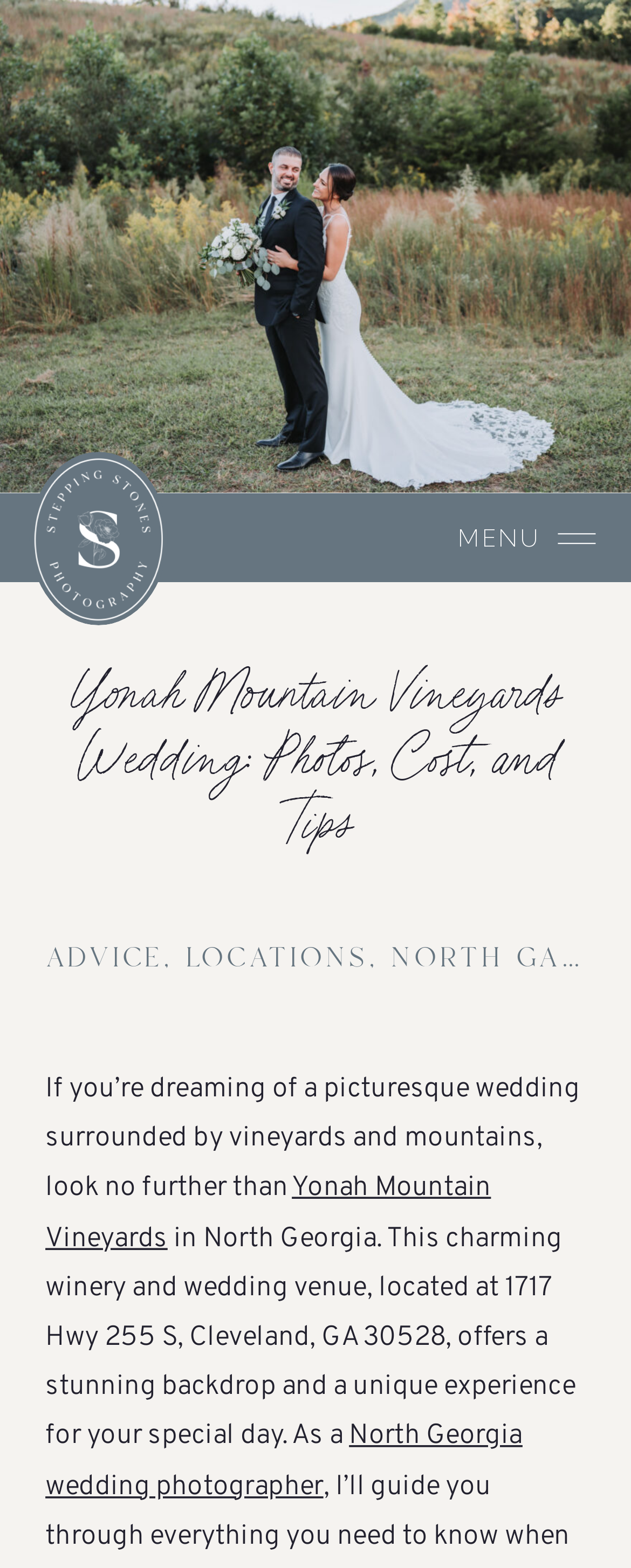What is the scenic feature surrounding the wedding venue?
Based on the screenshot, provide a one-word or short-phrase response.

vineyards and mountains